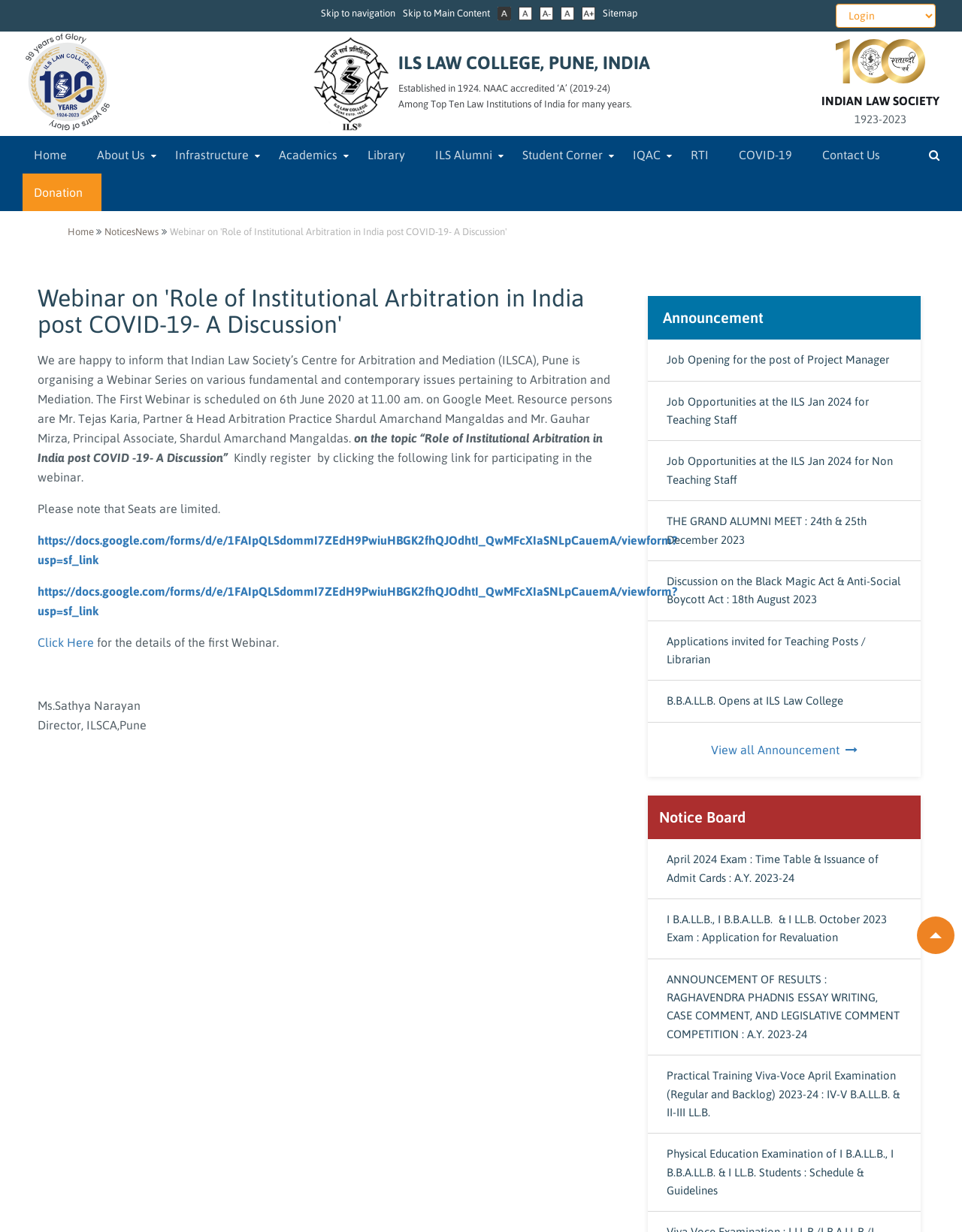Please extract the webpage's main title and generate its text content.

Webinar on 'Role of Institutional Arbitration in India post COVID-19- A Discussion'